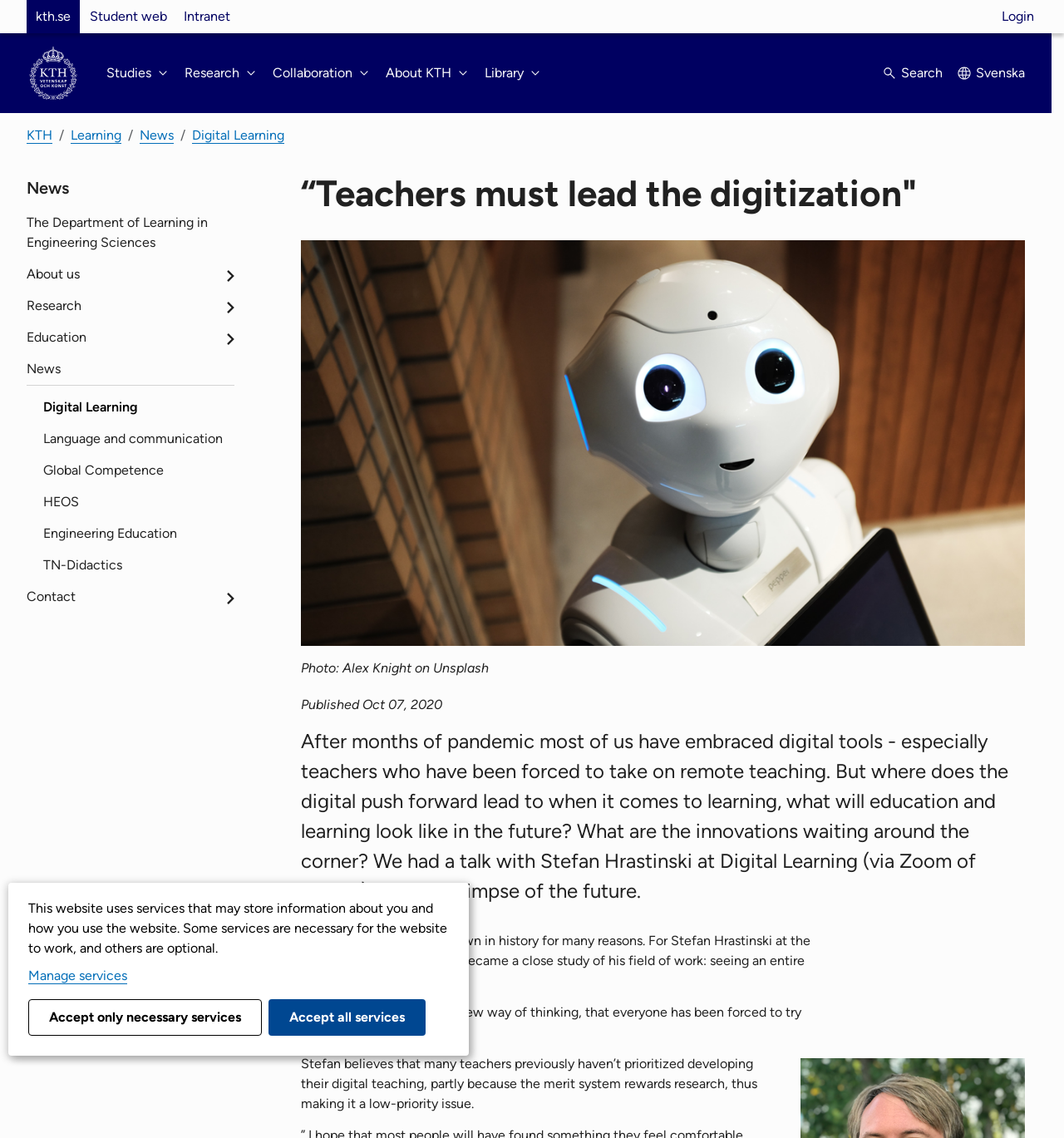Please locate the bounding box coordinates of the element that should be clicked to complete the given instruction: "Visit 'KTH' homepage".

[0.025, 0.0, 0.075, 0.029]